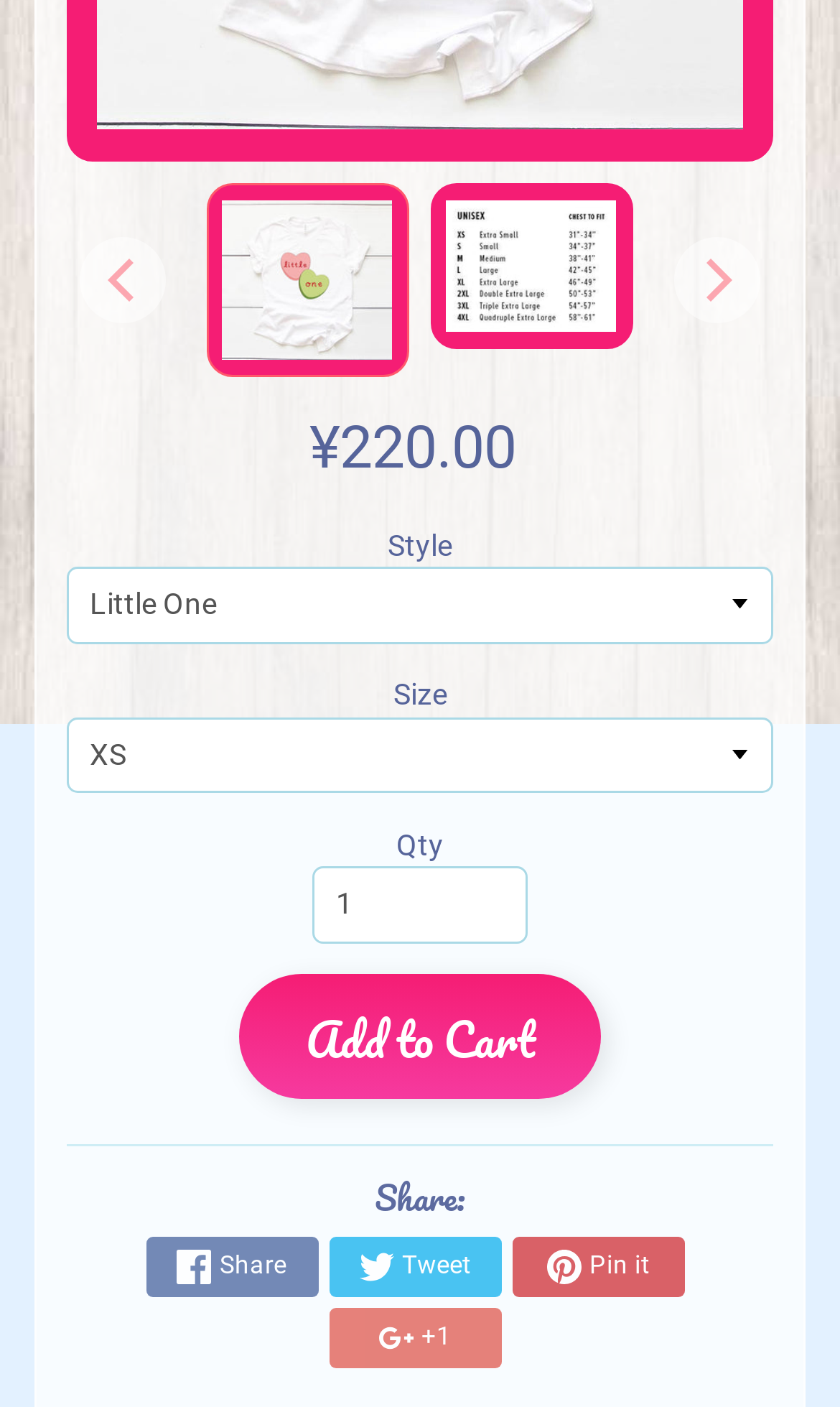Locate the bounding box of the UI element described by: "Tweet" in the given webpage screenshot.

[0.391, 0.878, 0.596, 0.921]